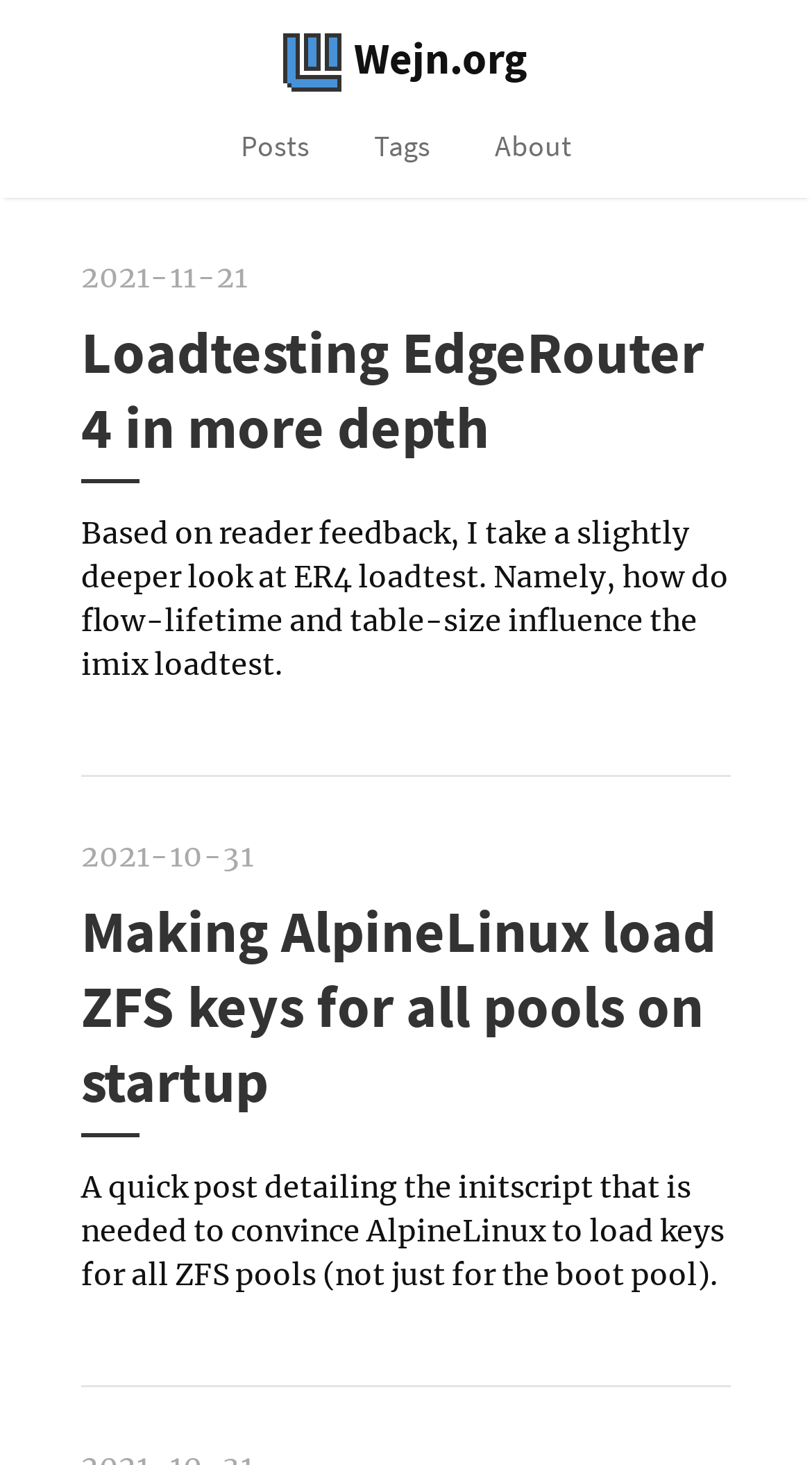Summarize the contents and layout of the webpage in detail.

This webpage is a blog titled "Wejn's corner on the interwebs" and is currently on page 9 of 21. At the top left, there is a logo image and a heading that reads "Wejn.org", which is also a link. Below this, there are three links: "Posts", "Tags", and "About", aligned horizontally across the top of the page.

The main content of the page consists of two article summaries. The first article, titled "Loadtesting EdgeRouter 4 in more depth", is located on the left side of the page and takes up about half of the page's height. It includes a timestamp and a brief summary of the article. The second article, titled "Making AlpineLinux load ZFS keys for all pools on startup", is located below the first article and also includes a timestamp. Both articles are links, suggesting that they can be clicked to read the full content.

Overall, the webpage has a simple layout with a clear hierarchy of elements, making it easy to navigate and read.